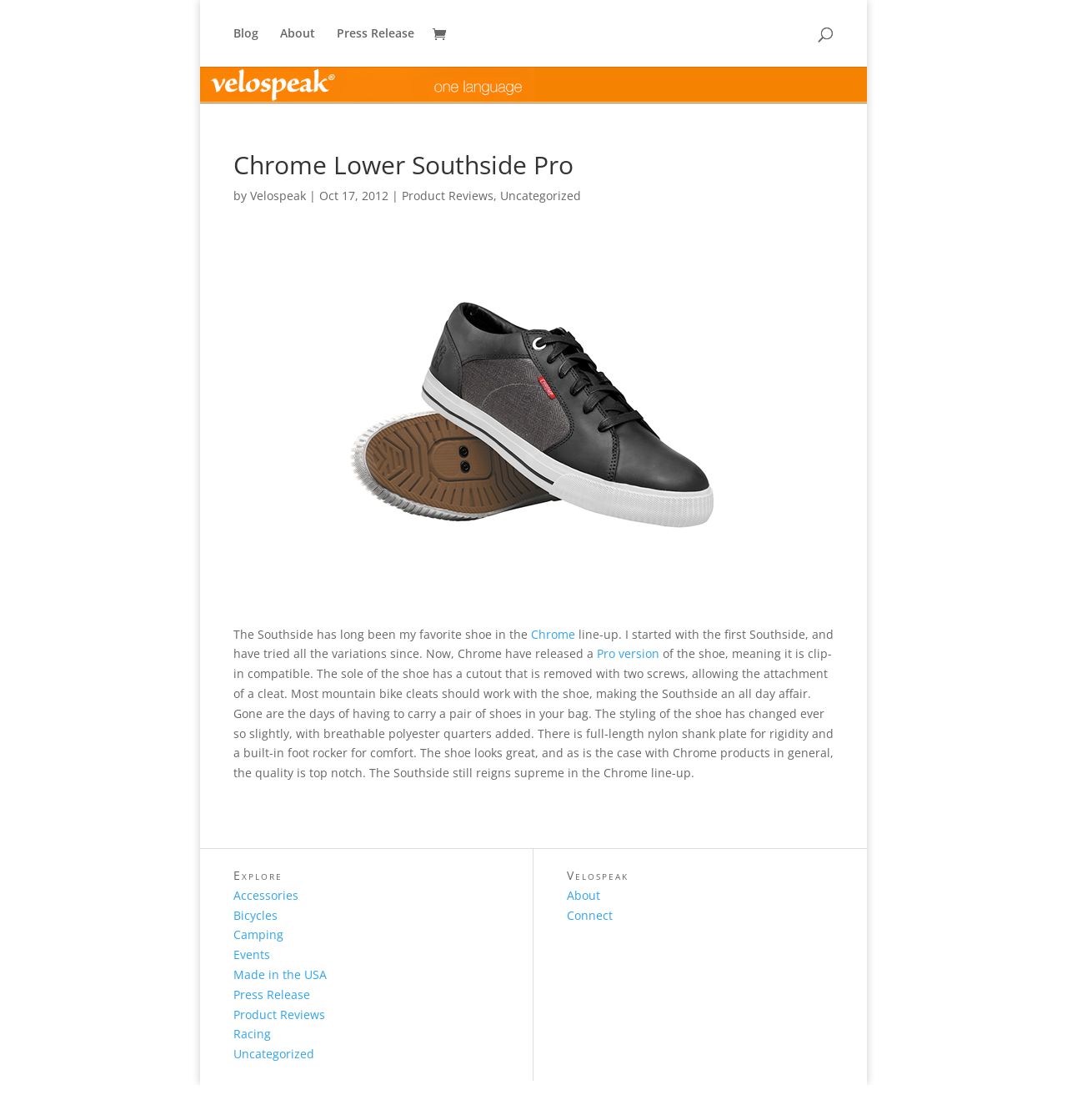Locate the bounding box coordinates of the area where you should click to accomplish the instruction: "Visit the 'About' page".

[0.262, 0.025, 0.295, 0.06]